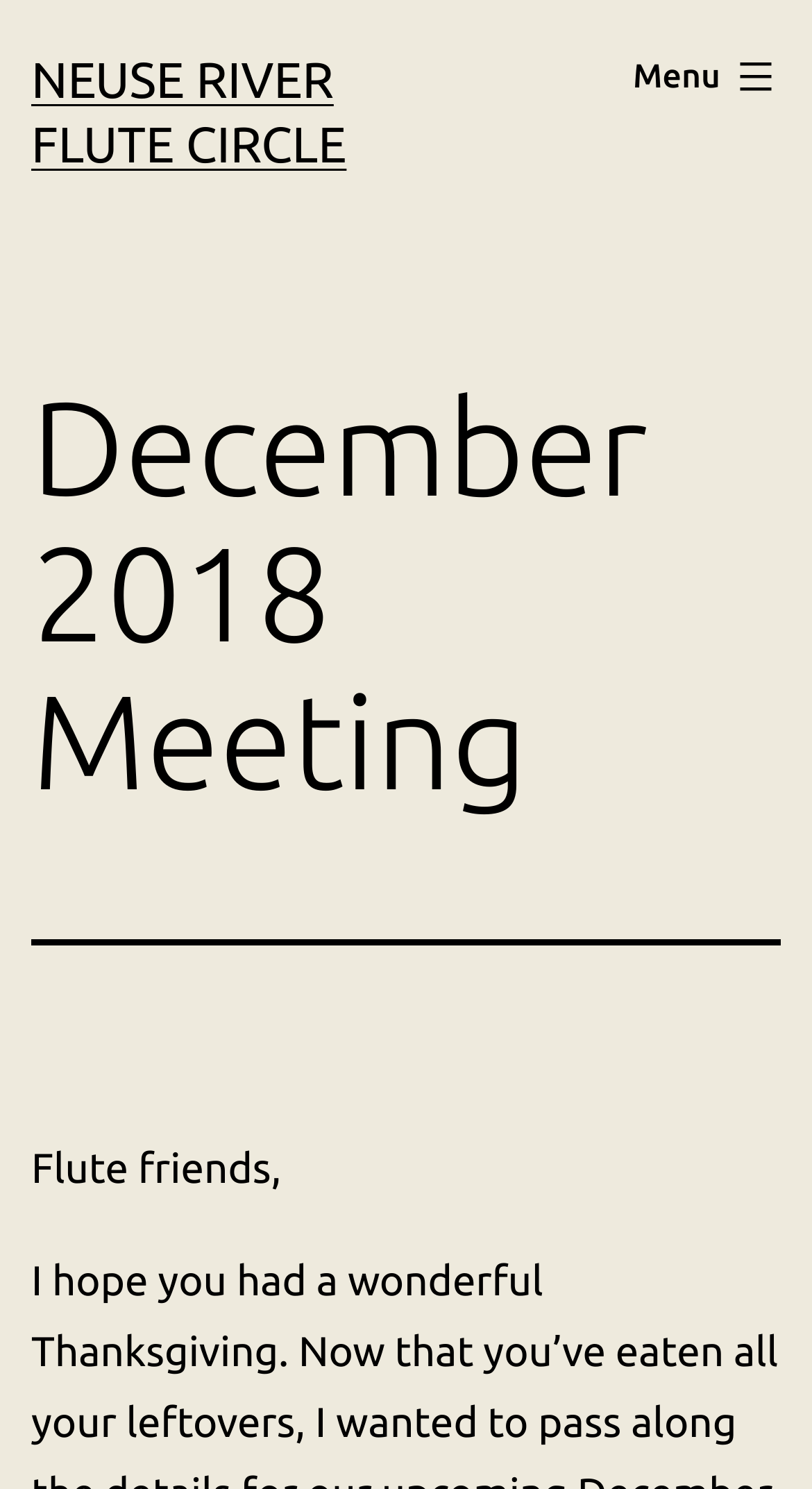Provide the bounding box coordinates for the UI element that is described by this text: "Neuse River Flute Circle". The coordinates should be in the form of four float numbers between 0 and 1: [left, top, right, bottom].

[0.038, 0.034, 0.427, 0.116]